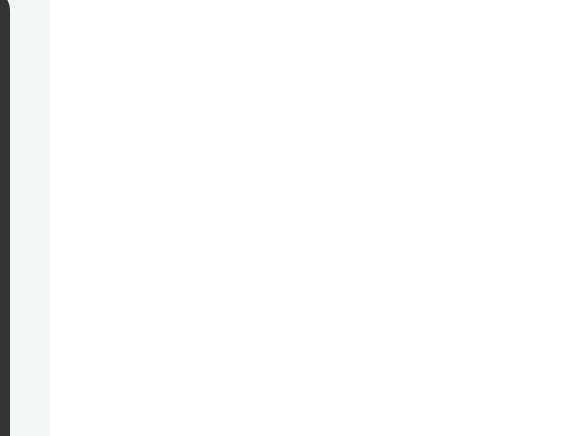Who is the publisher of the game?
Please ensure your answer is as detailed and informative as possible.

I found the publisher by looking at the essential information section, where it lists 'Ubisoft Montreal' as the developer and 'Ubisoft Entertainment' as the publisher, underscoring the game's reputable lineage.